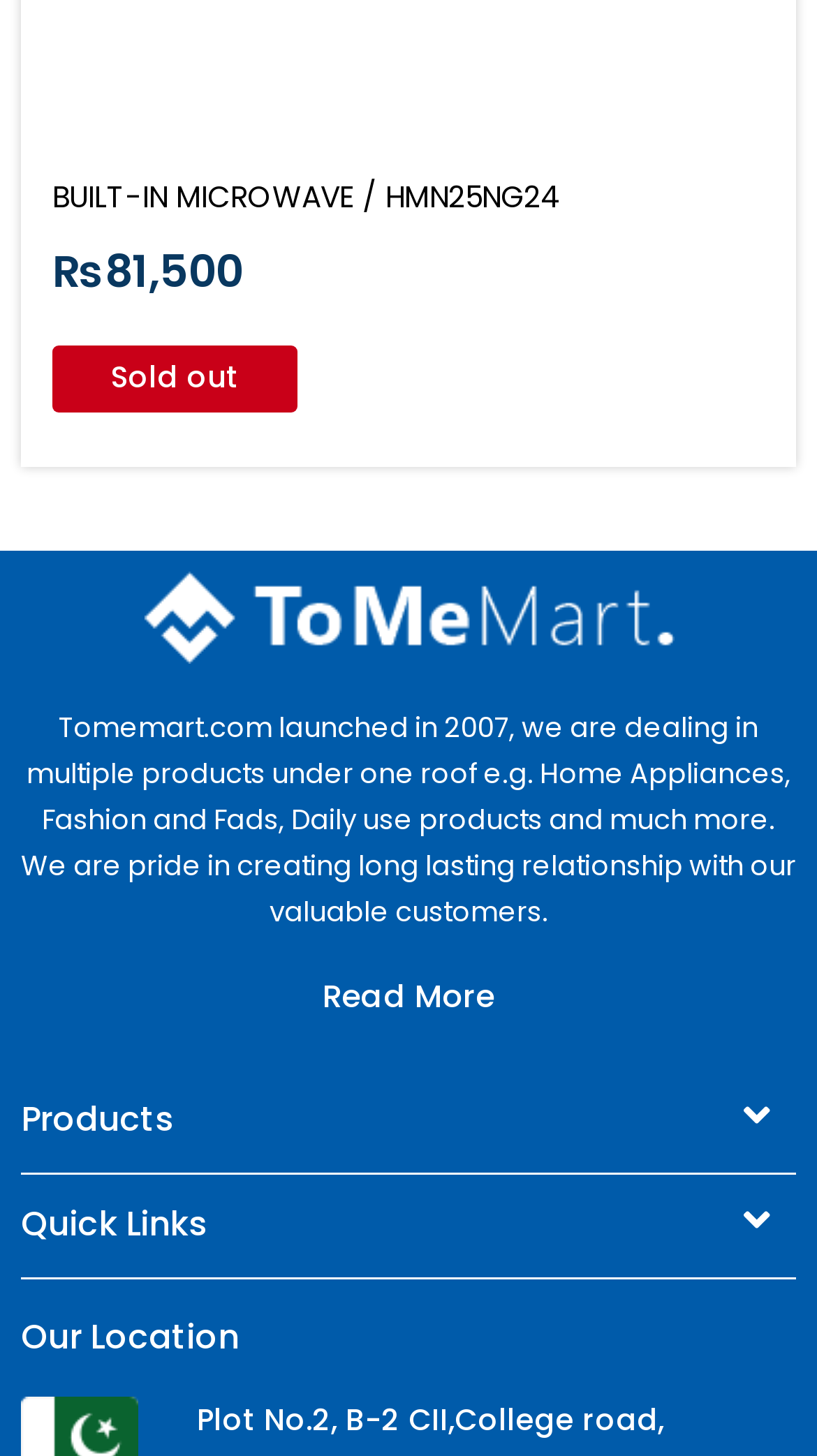Respond with a single word or phrase for the following question: 
What is the location of the company?

Plot No.2, B-2 CII,College road,